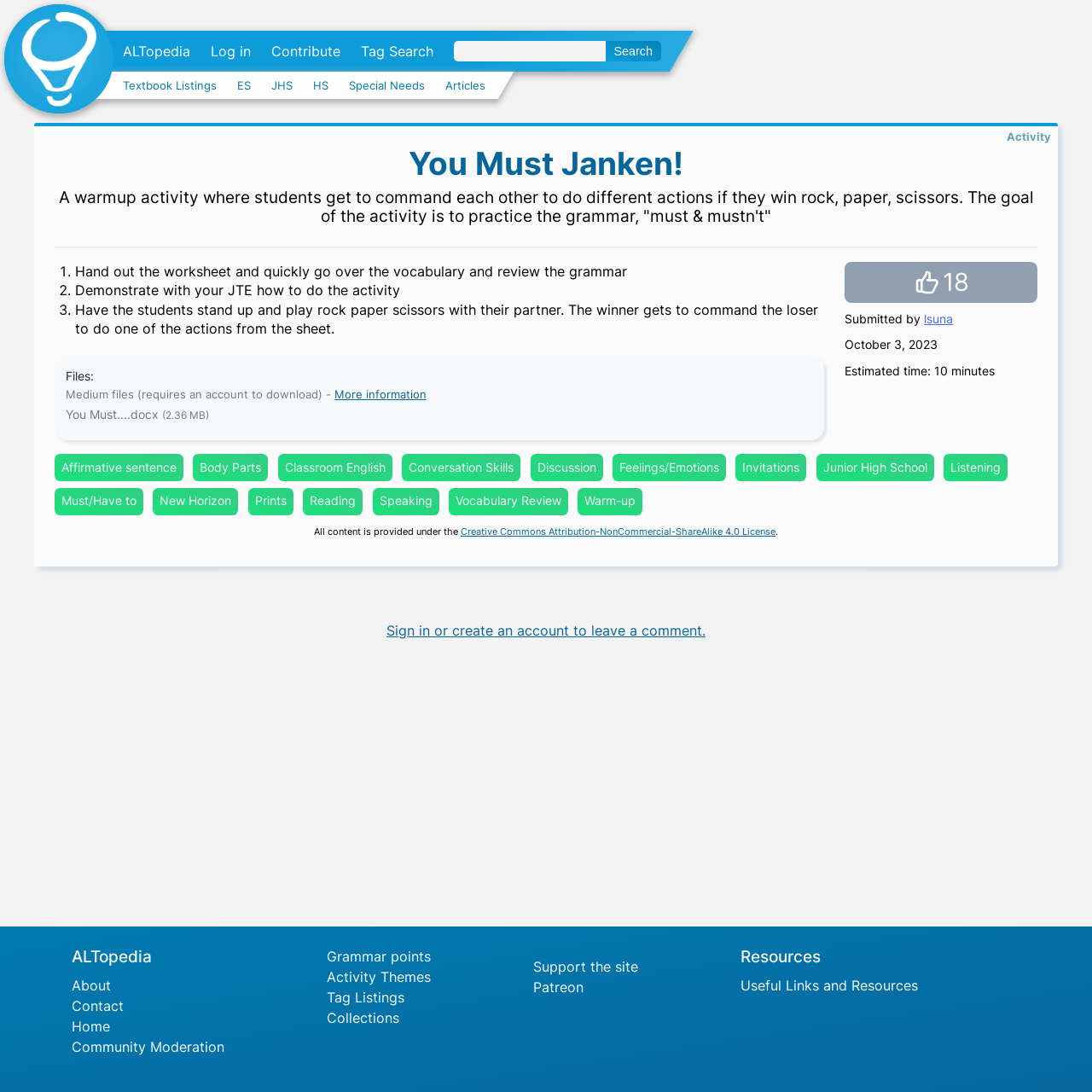Please determine the bounding box coordinates of the section I need to click to accomplish this instruction: "Log in to the website".

[0.193, 0.038, 0.23, 0.056]